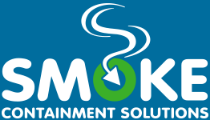Analyze the image and describe all the key elements you observe.

The image depicts the logo of "Smoke Containment Solutions," which features the word "SMOKE" prominently displayed in bold letters. The letters are visually striking, with the "S" stylized to resemble swirling smoke, emphasizing the company's focus on smoke management and containment. A green circular element encircles a downward arrow, symbolizing guidance and containment. The background is a vibrant blue, enhancing the logo's visibility and reinforcing the company's identity. Below the word "SMOKE," the phrase "CONTAINMENT SOLUTIONS" is presented in a more understated font, indicating the company's commitment to providing effective solutions for smoke containment.